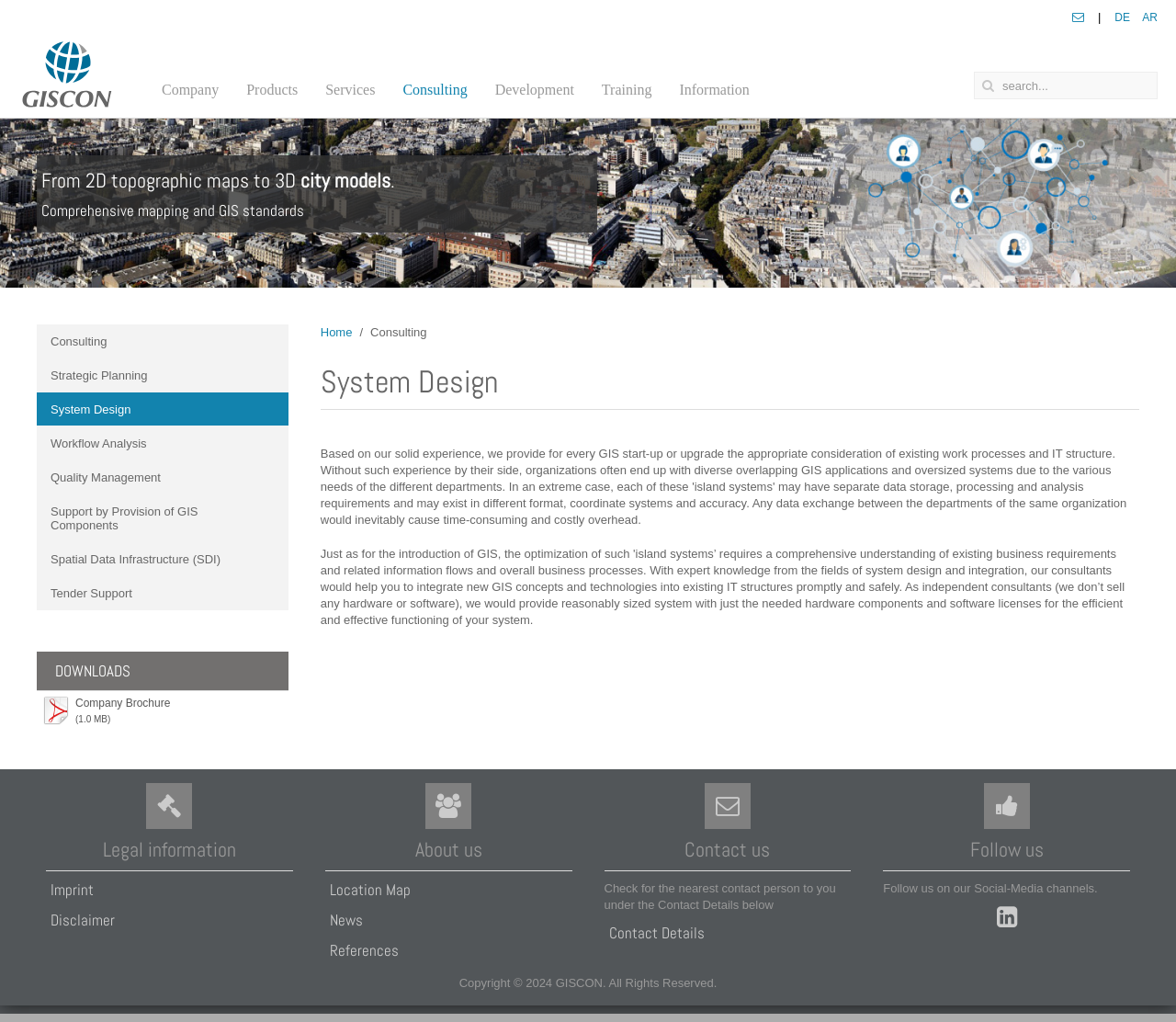Locate the bounding box coordinates of the element that should be clicked to execute the following instruction: "Go to Consulting page".

[0.315, 0.319, 0.363, 0.332]